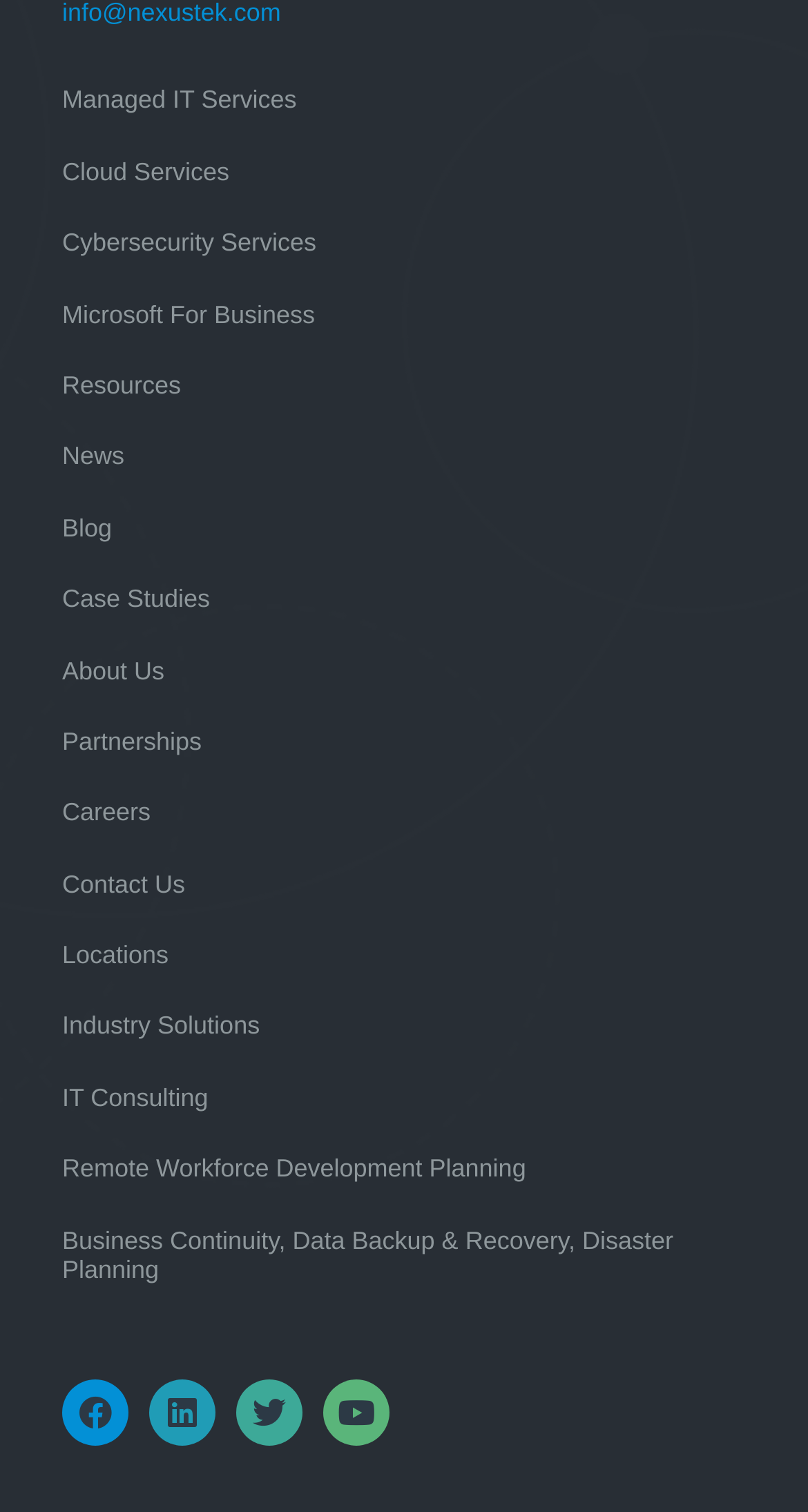How many social media links are there?
Answer with a single word or short phrase according to what you see in the image.

4